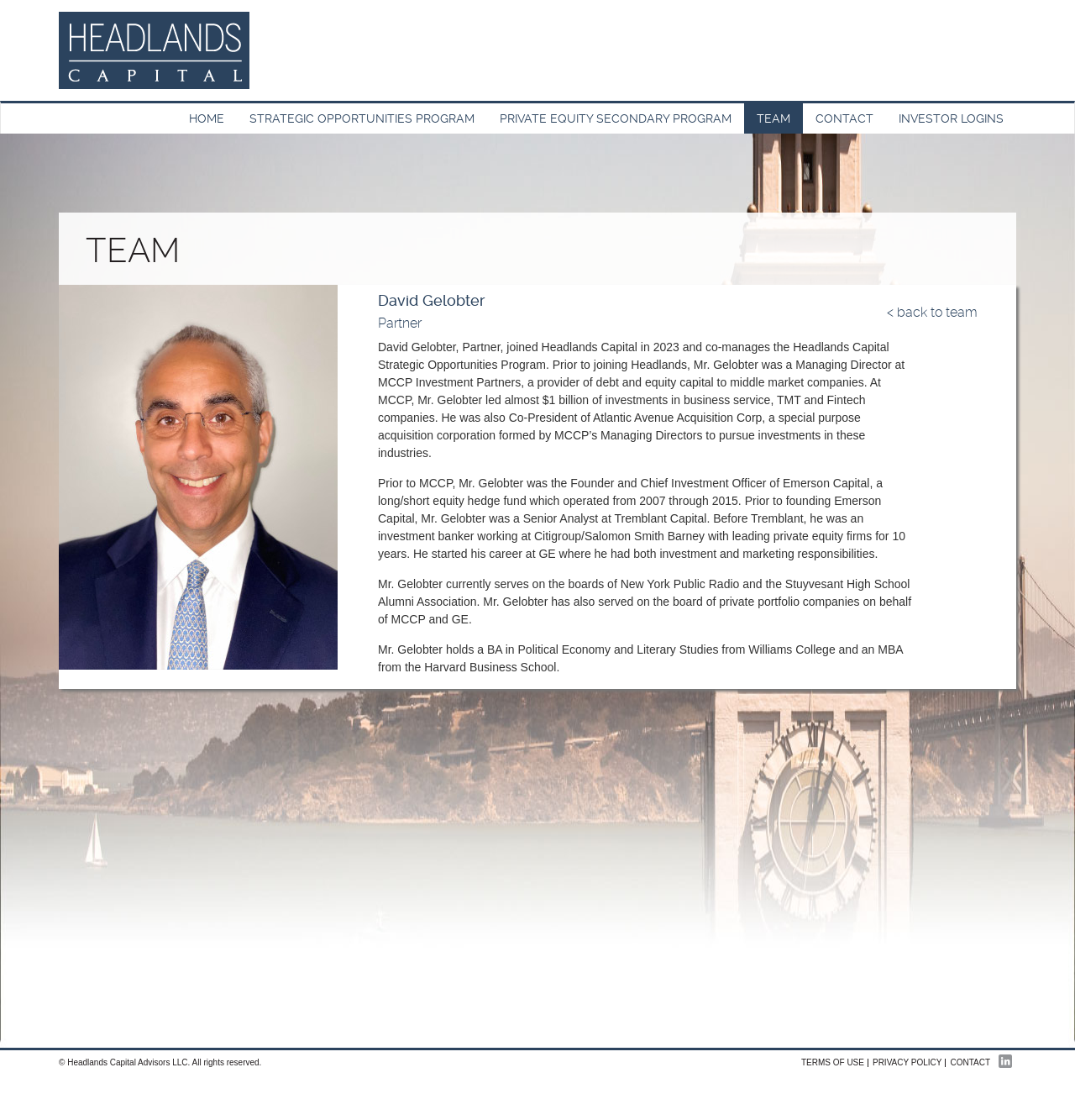Provide a single word or phrase to answer the given question: 
What is the name of the special purpose acquisition corporation formed by MCCP's Managing Directors?

Atlantic Avenue Acquisition Corp